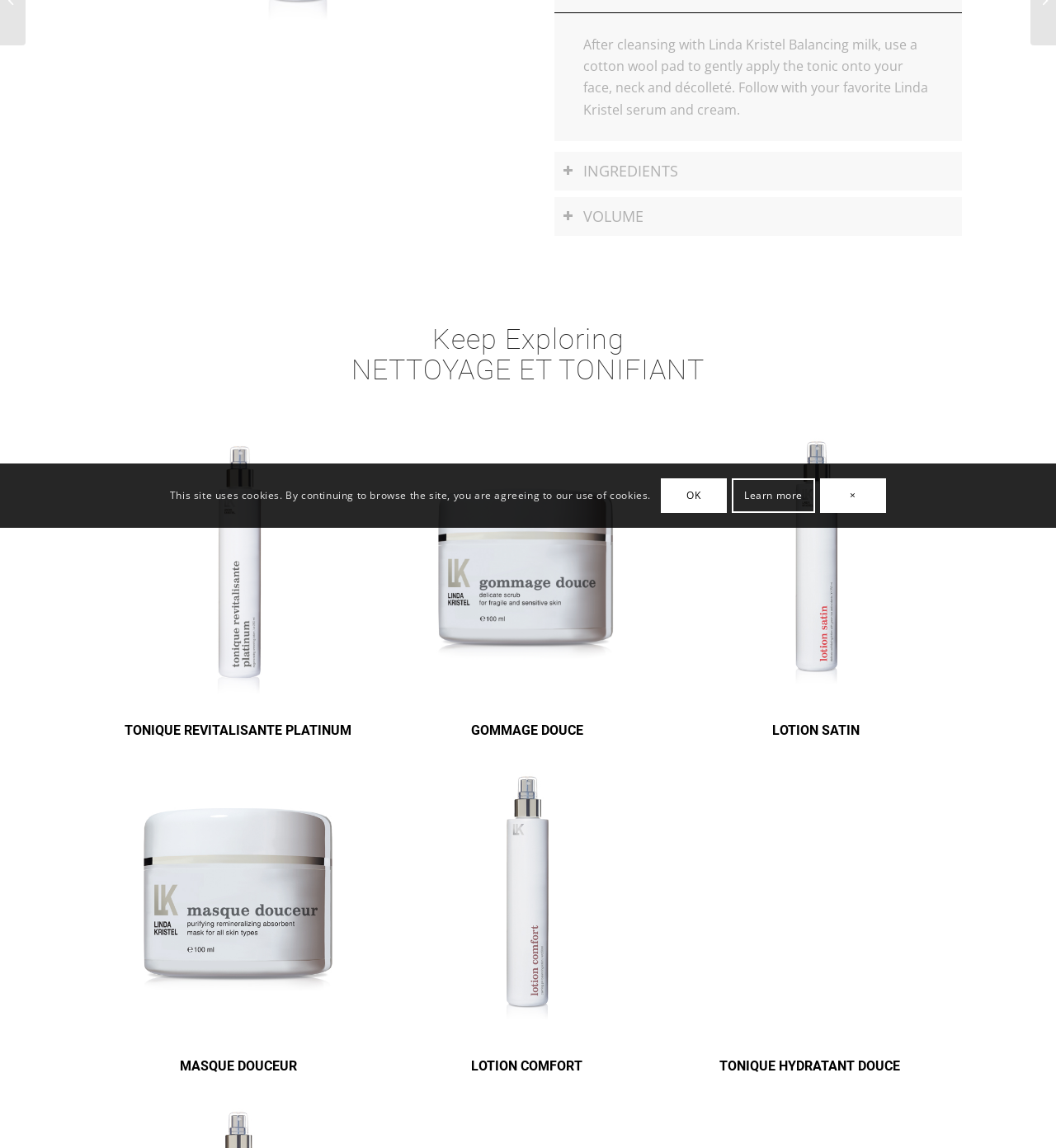Bounding box coordinates are given in the format (top-left x, top-left y, bottom-right x, bottom-right y). All values should be floating point numbers between 0 and 1. Provide the bounding box coordinate for the UI element described as: LOTION SATIN

[0.731, 0.629, 0.814, 0.643]